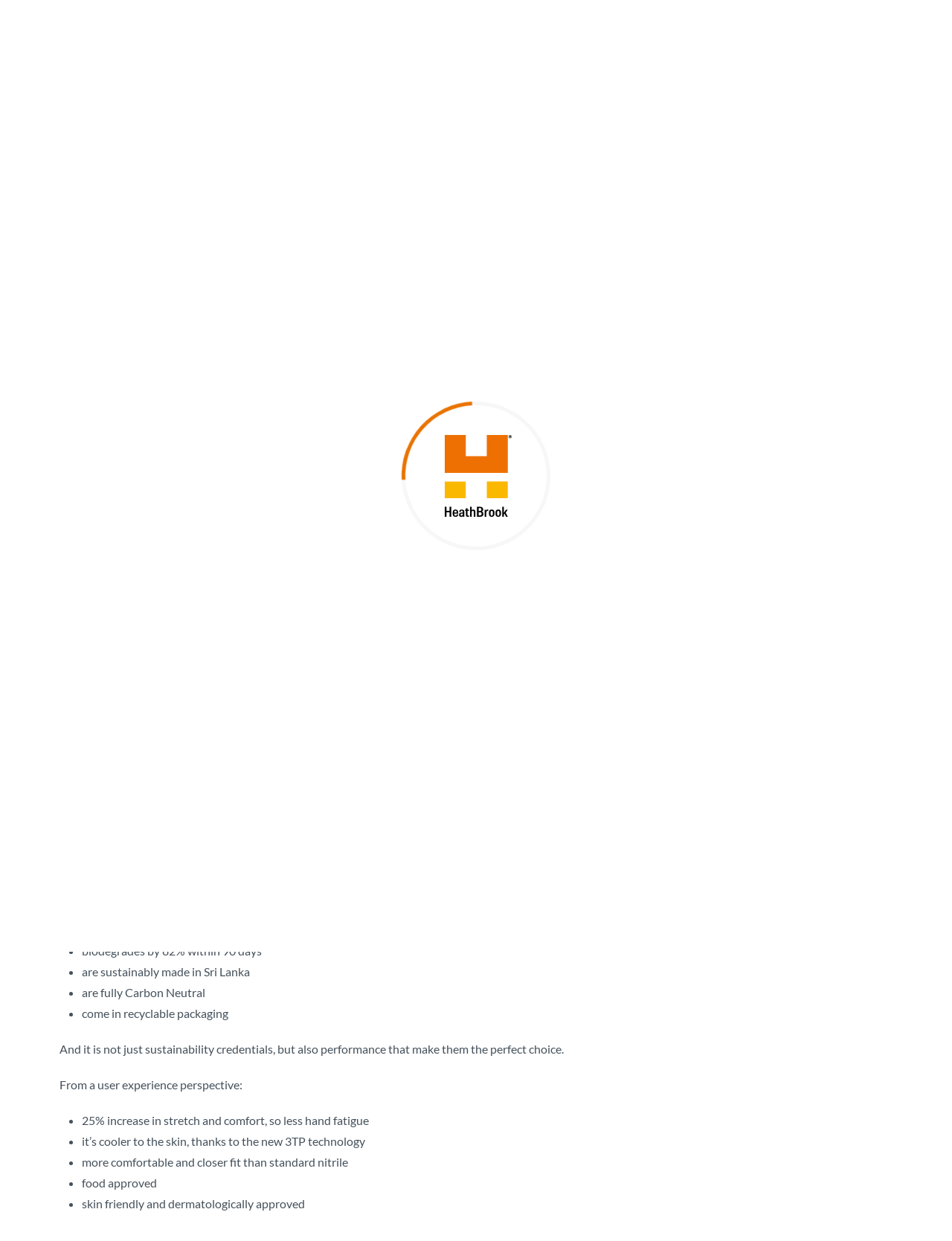Deliver a detailed narrative of the webpage's visual and textual elements.

The webpage is about Traffi Gloves, a sustainable and carbon-neutral glove supplied by HeathBrook. At the top, there is a logo and a navigation menu with links to "Back to home", "Why Us", "What we do", "CSR", "Head-To-Toe Range", "Inspiration in Action", "Meet the Team", and "Sectors we Help". Below the navigation menu, there are three buttons: "Our Services", "Shop", and an empty button.

On the left side, there is a search bar with a search icon and a link to "Workwear Manager" with an accompanying image. On the right side, there is an image of Traffi Gloves with a heading "Savings All Round – Traffi Gloves" above it.

The main content of the webpage is divided into two sections. The first section describes the benefits of Traffi Gloves, stating that they are sustainable and have several features that make them a great choice. The text is accompanied by an image of "The World's Most Sustainable Disposable Glove". The second section lists the features of Traffi Gloves, including that they use 85% less energy in production, biodegrade by 82% within 90 days, are sustainably made in Sri Lanka, are fully Carbon Neutral, and come in recyclable packaging. It also mentions the performance benefits of the gloves, including increased stretch and comfort, cooler skin temperature, and a closer fit.

Throughout the webpage, there are several images, links, and buttons that provide additional information and navigation options.